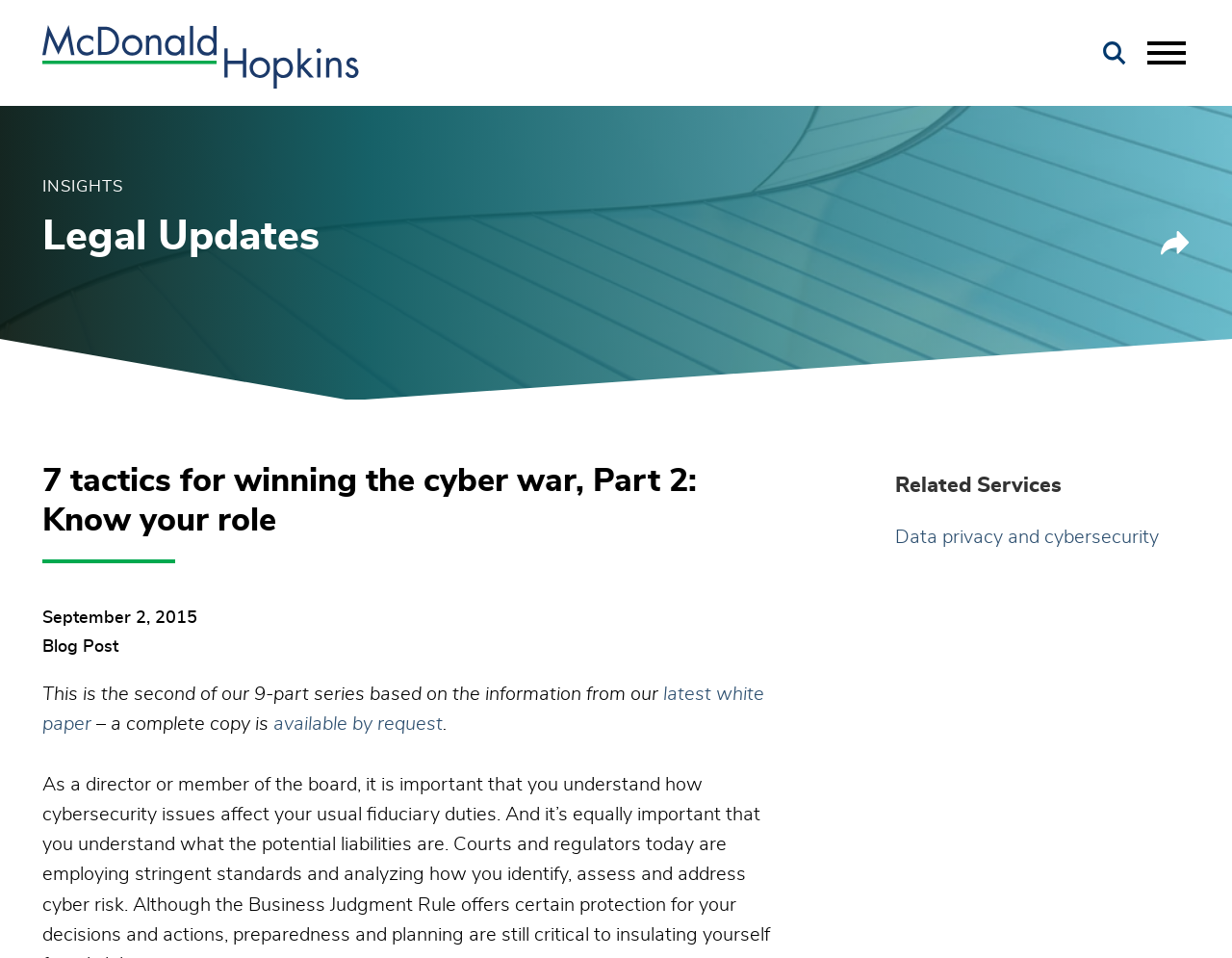Please determine the headline of the webpage and provide its content.

7 tactics for winning the cyber war, Part 2: Know your role